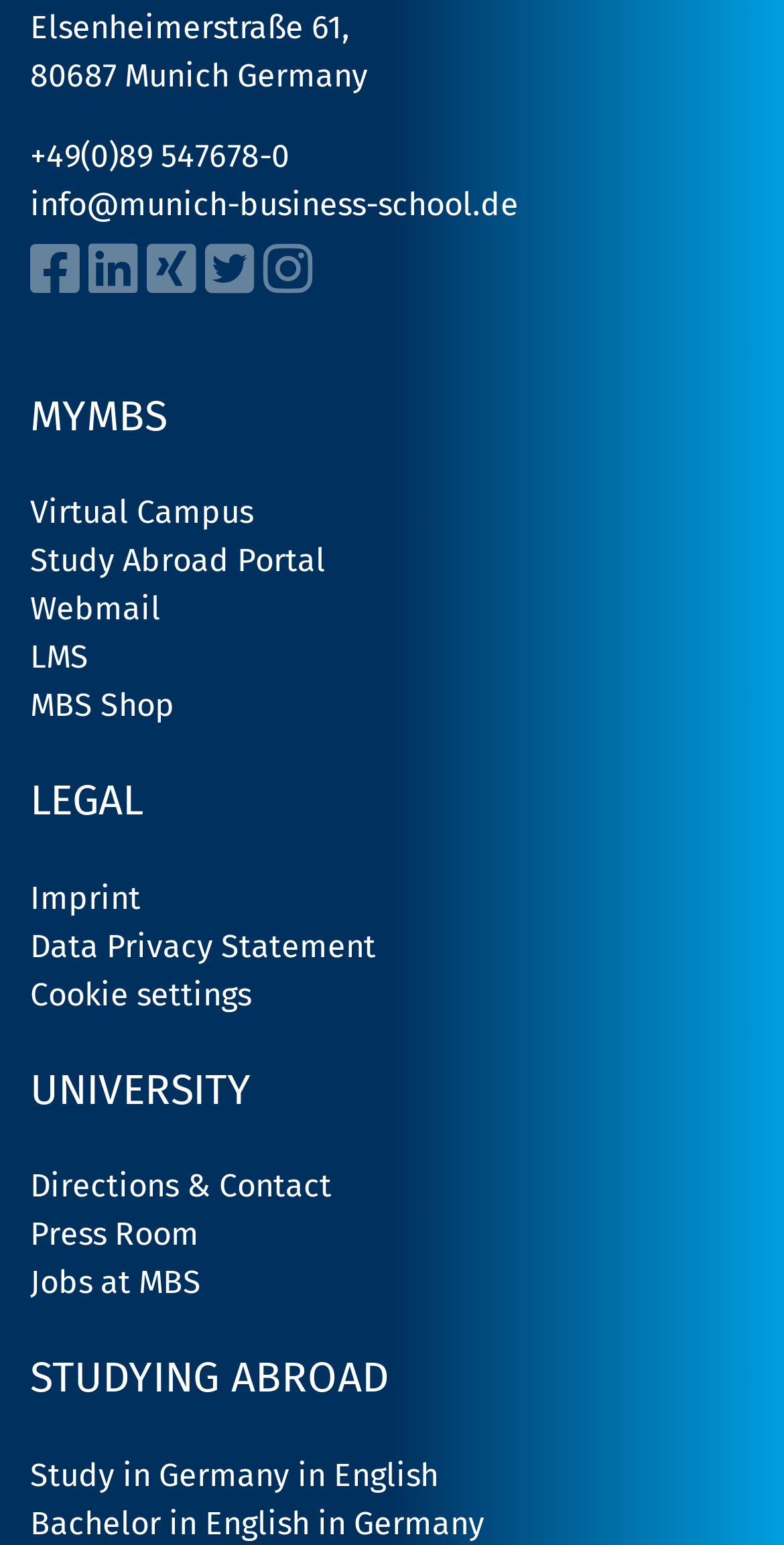Provide a brief response in the form of a single word or phrase:
What is the address of Munich Business School?

Elsenheimerstraße 61, 80687 Munich Germany